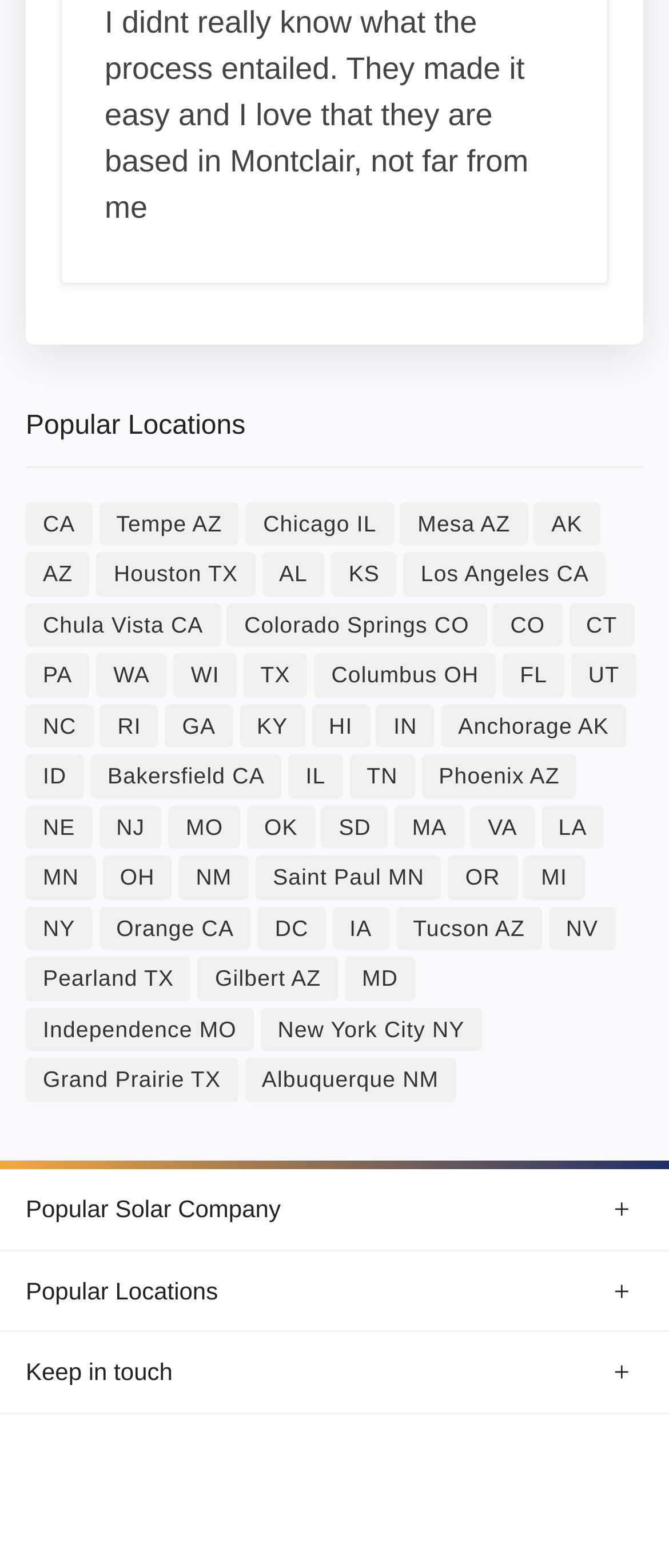What is the purpose of the webpage?
Please interpret the details in the image and answer the question thoroughly.

The webpage appears to be a directory of locations for a solar company. The 'Popular Locations' heading and the links to various cities and states suggest that the webpage is intended to help users find solar company locations near them.